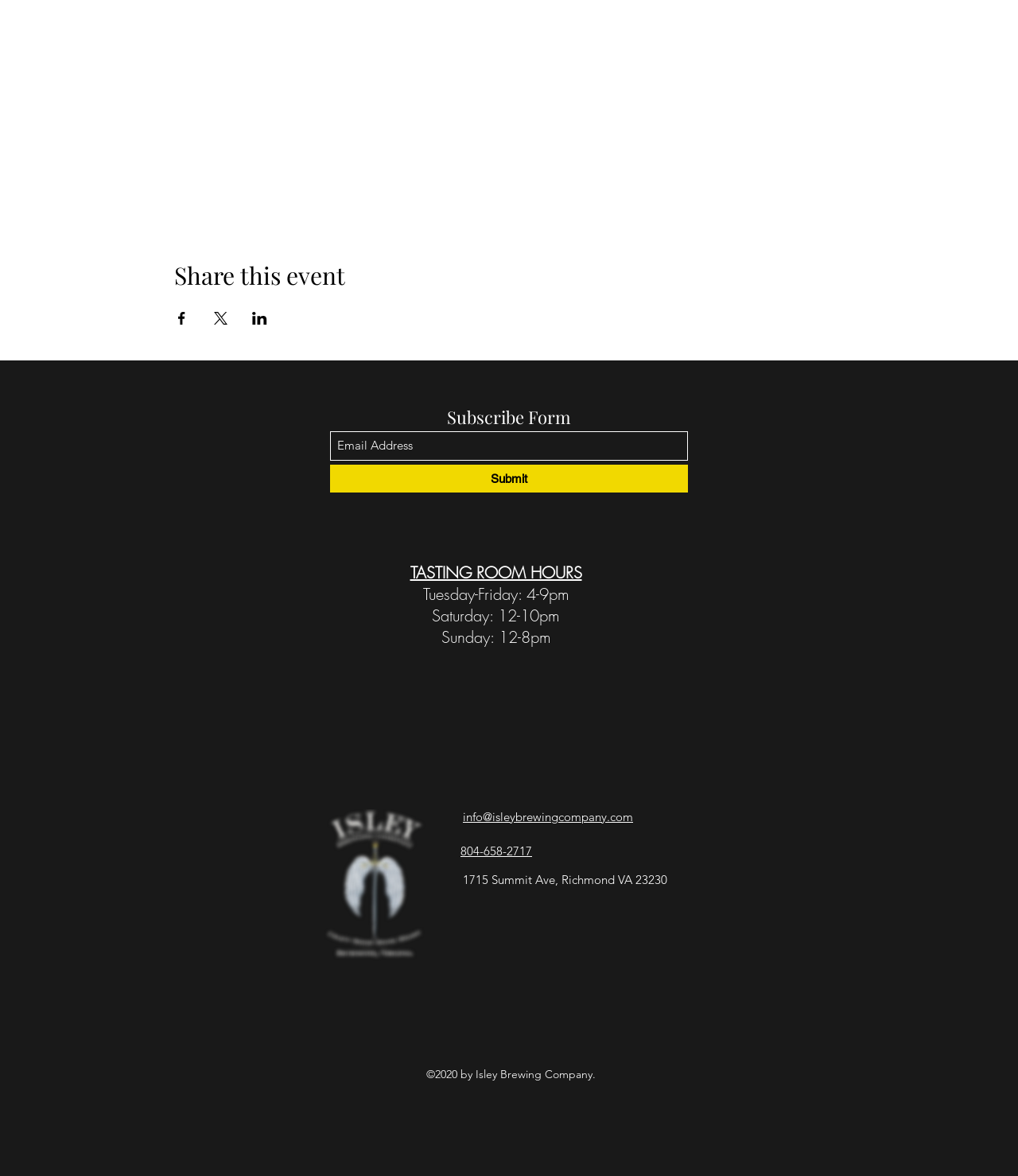Could you determine the bounding box coordinates of the clickable element to complete the instruction: "Send email to info@isleybrewingcompany.com"? Provide the coordinates as four float numbers between 0 and 1, i.e., [left, top, right, bottom].

[0.455, 0.688, 0.622, 0.701]